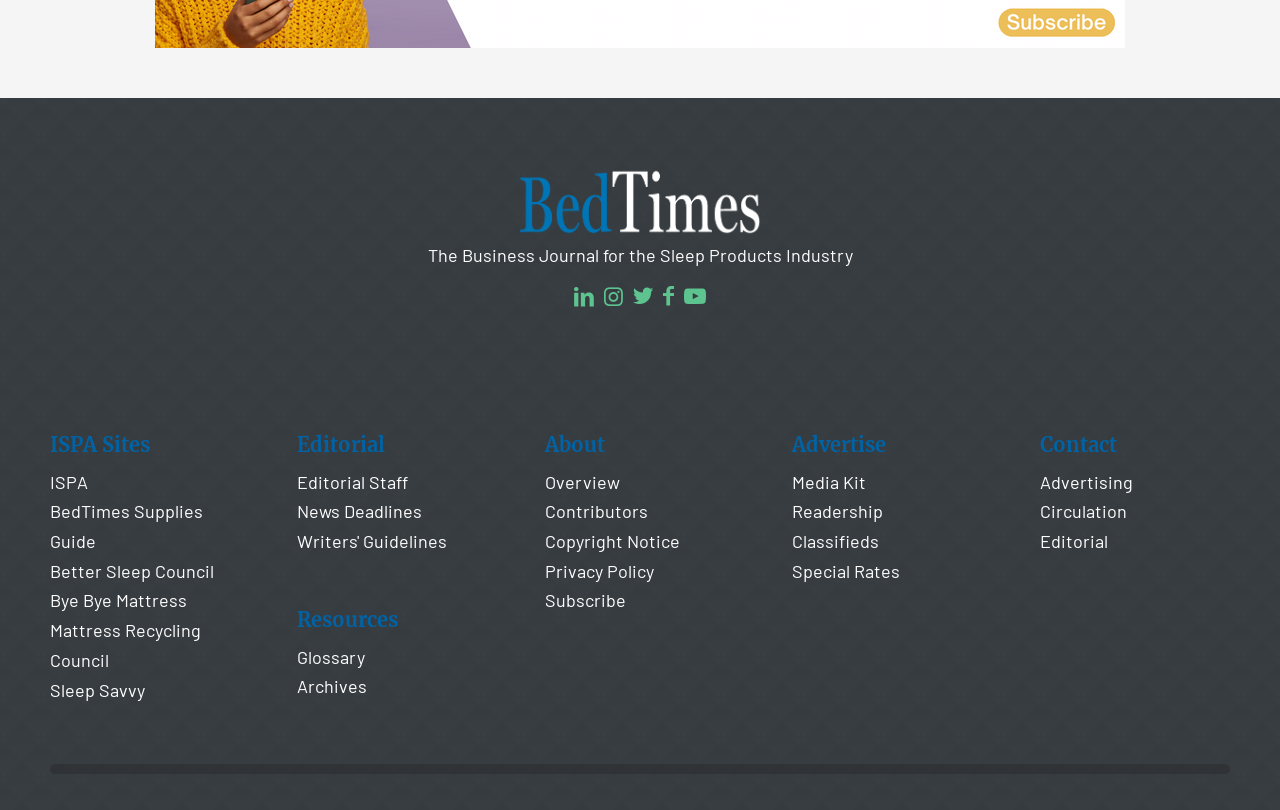Find the bounding box coordinates of the clickable area that will achieve the following instruction: "Click on LinkedIn link".

[0.448, 0.347, 0.464, 0.385]